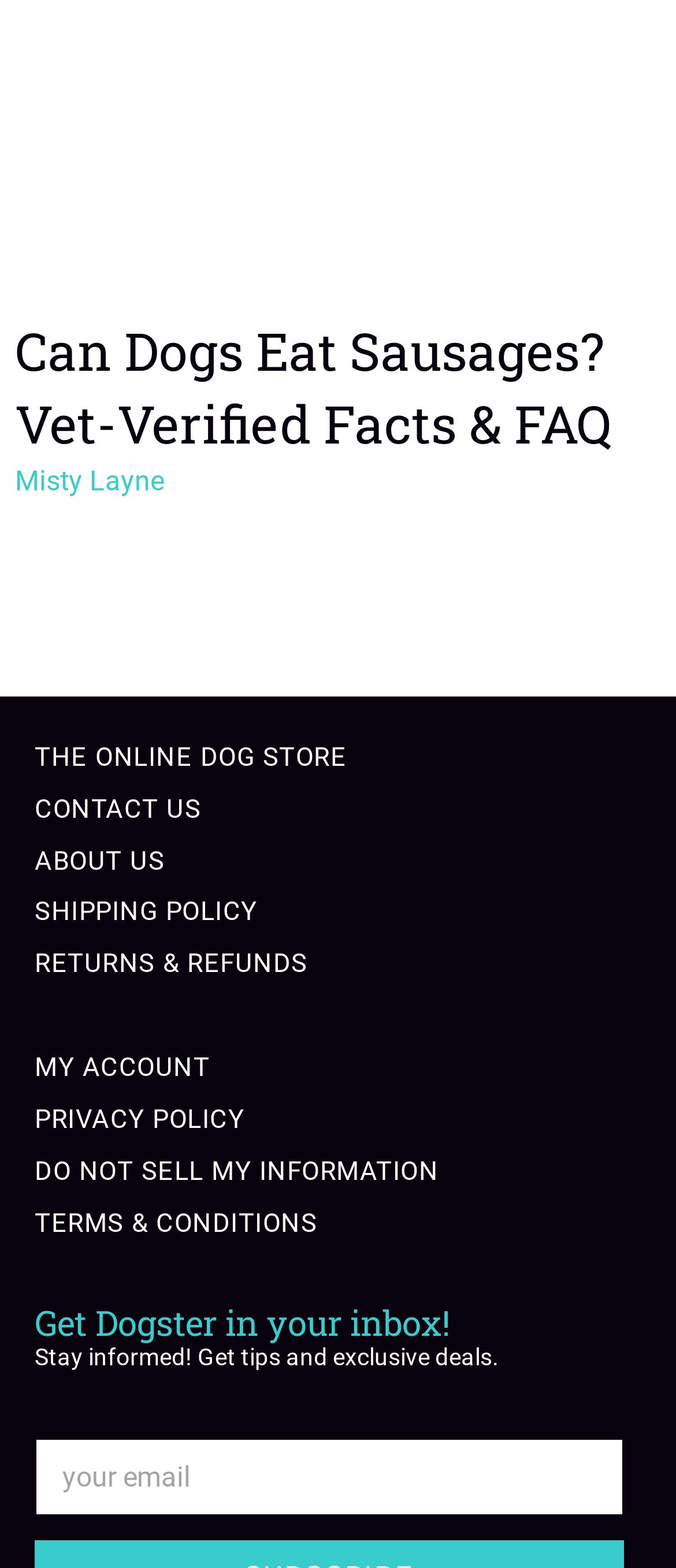Find the bounding box coordinates of the element to click in order to complete the given instruction: "View the recent post about payment."

None